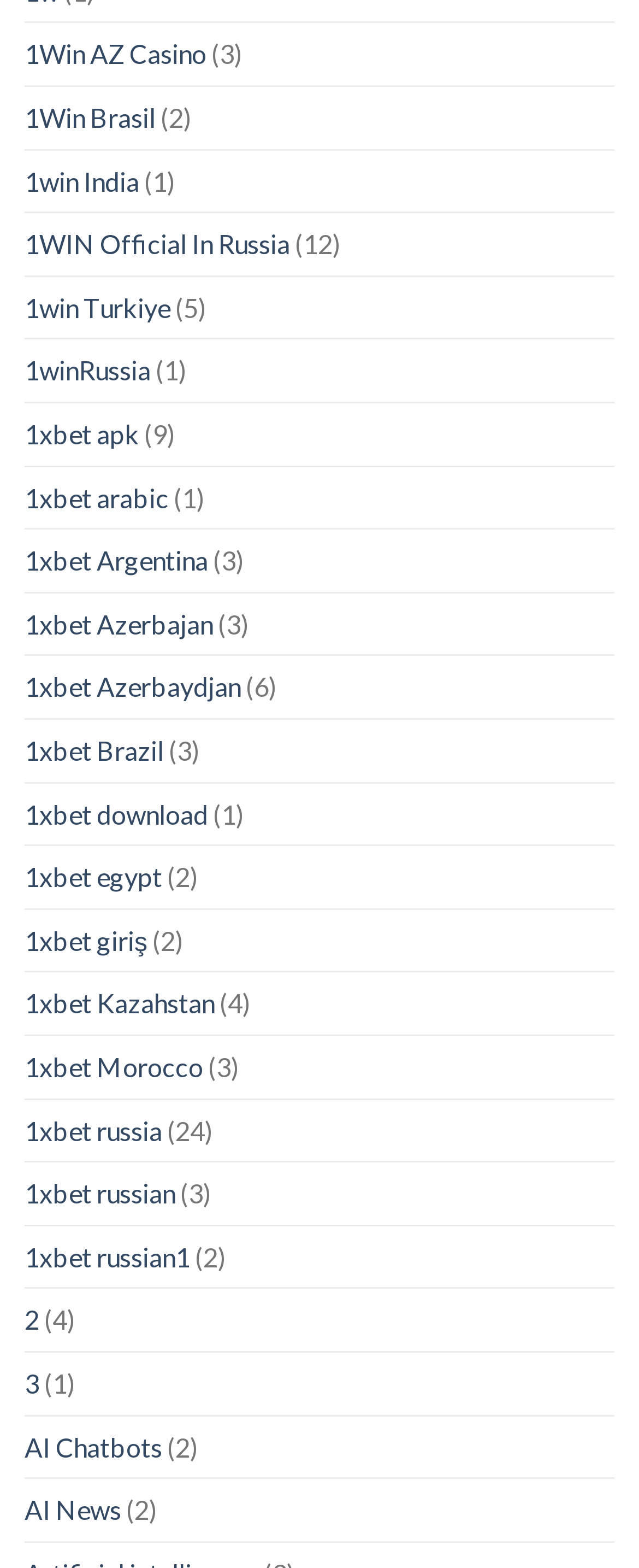Could you specify the bounding box coordinates for the clickable section to complete the following instruction: "Explore AI Chatbots"?

[0.038, 0.903, 0.254, 0.942]